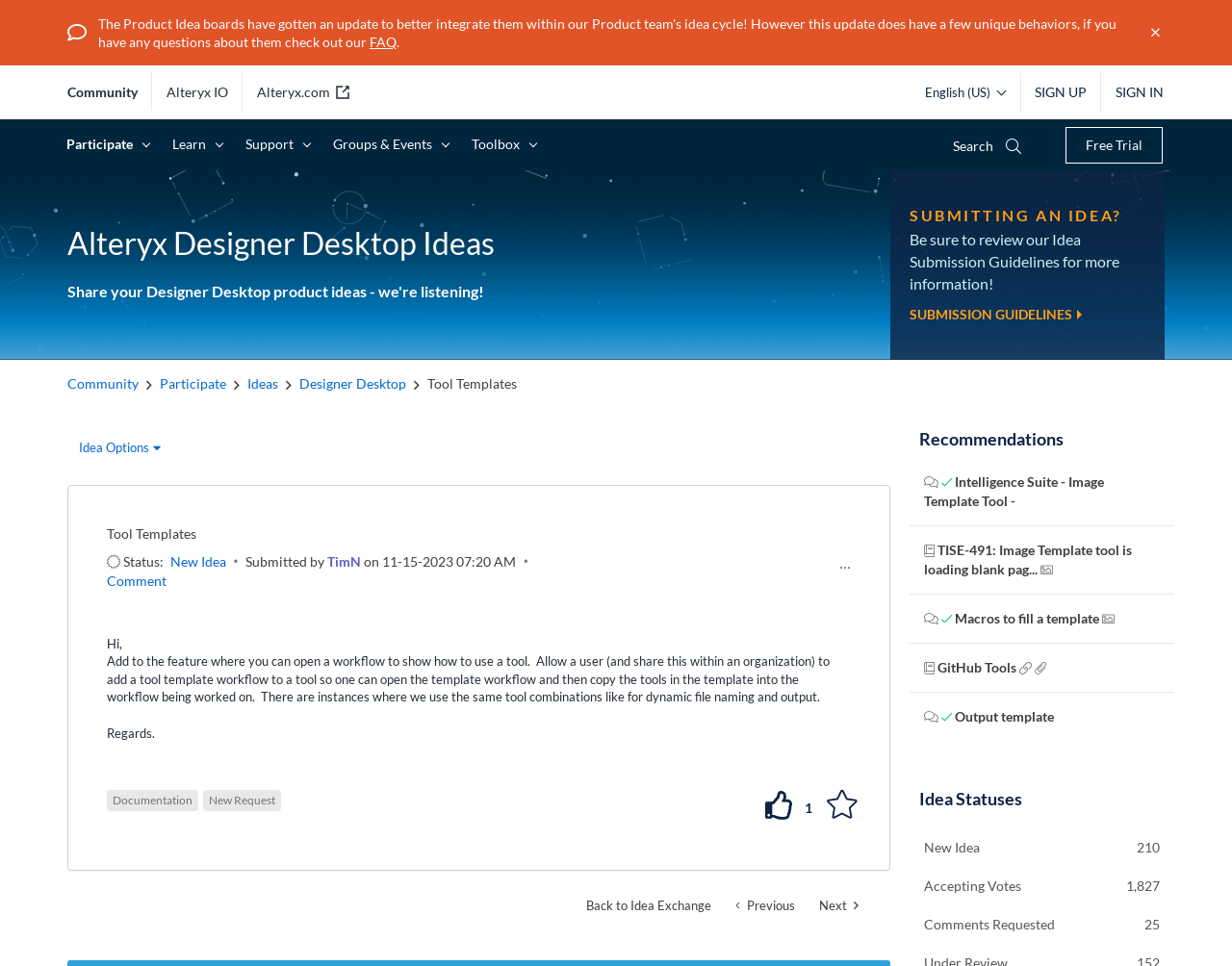Describe every aspect of the webpage in a detailed manner.

The webpage is a community forum page, specifically the "Tool Templates" section of the Alteryx Community. At the top, there is a navigation bar with links to "FAQ", "Community", "Alteryx IO", and "Alteryx.com". On the right side of the navigation bar, there are links to "SIGN UP" and "SIGN IN". Below the navigation bar, there is a search bar with a "Search" button.

The main content of the page is divided into two sections. On the left side, there is a list of links to different sections of the community, including "Participate", "Learn", "Support", "Groups & Events", and "Toolbox". Below this list, there is a heading "Alteryx Designer Desktop Ideas" and a navigation breadcrumb trail showing the current location within the community.

On the right side, there is a main content area with a heading "Tool Templates" and a button "Idea Options". Below this, there is a post with a title "Hi, Add to the feature where you can open a workflow to show how to use a tool." and a description of the idea. The post includes information about the author, the date and time it was submitted, and a link to view the author's profile. There are also buttons to comment on the post, show a post option menu, and add the post to a favorites list.

Below the post, there are several links to related ideas and a heading "Recommendations". This section includes a list of related ideas with images, headings, and links to view more information.

At the bottom of the page, there are links to navigate to the previous or next page of ideas, as well as a link to return to the "Idea Exchange" page.